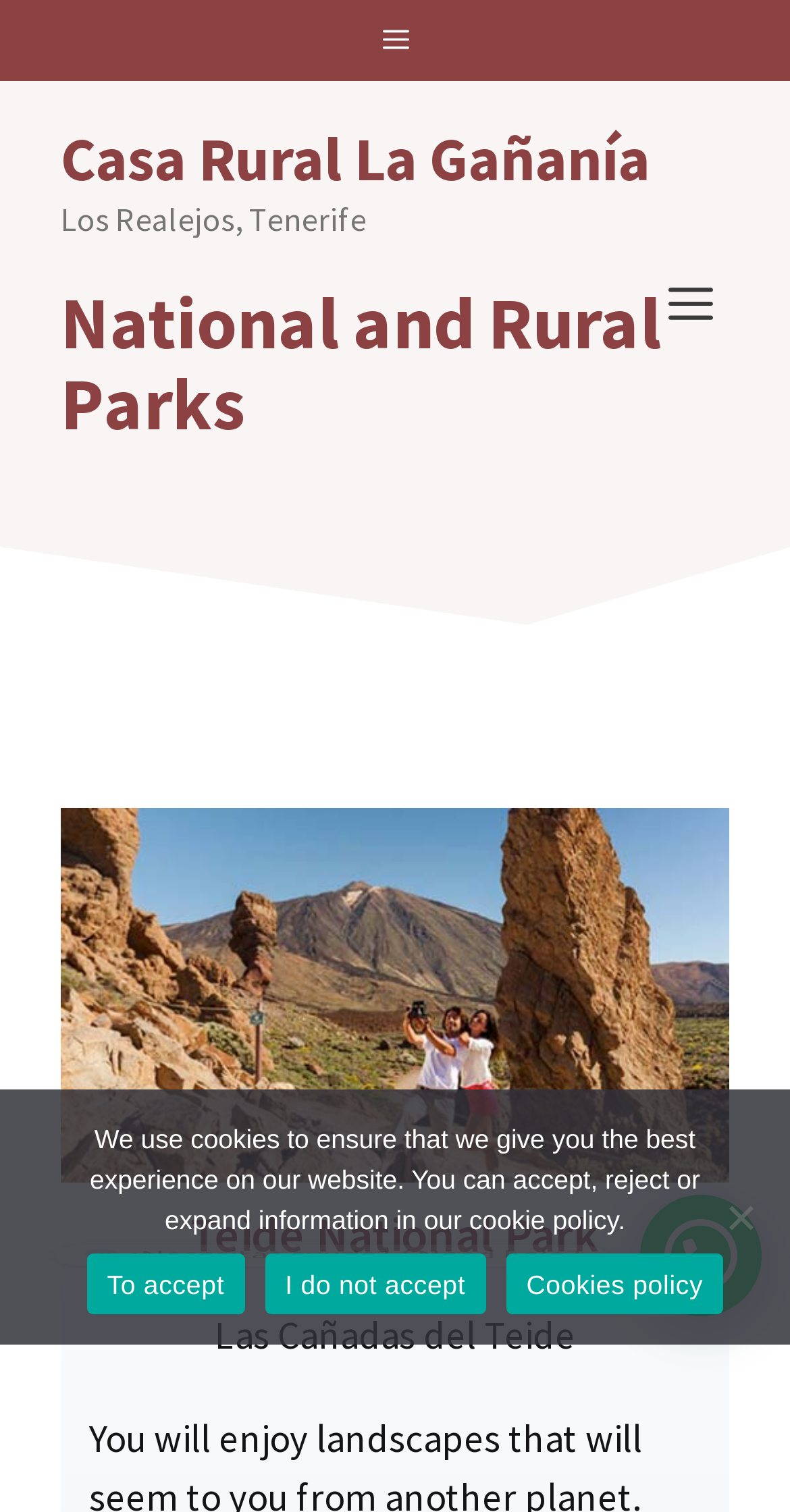Identify the main title of the webpage and generate its text content.

National and Rural Parks